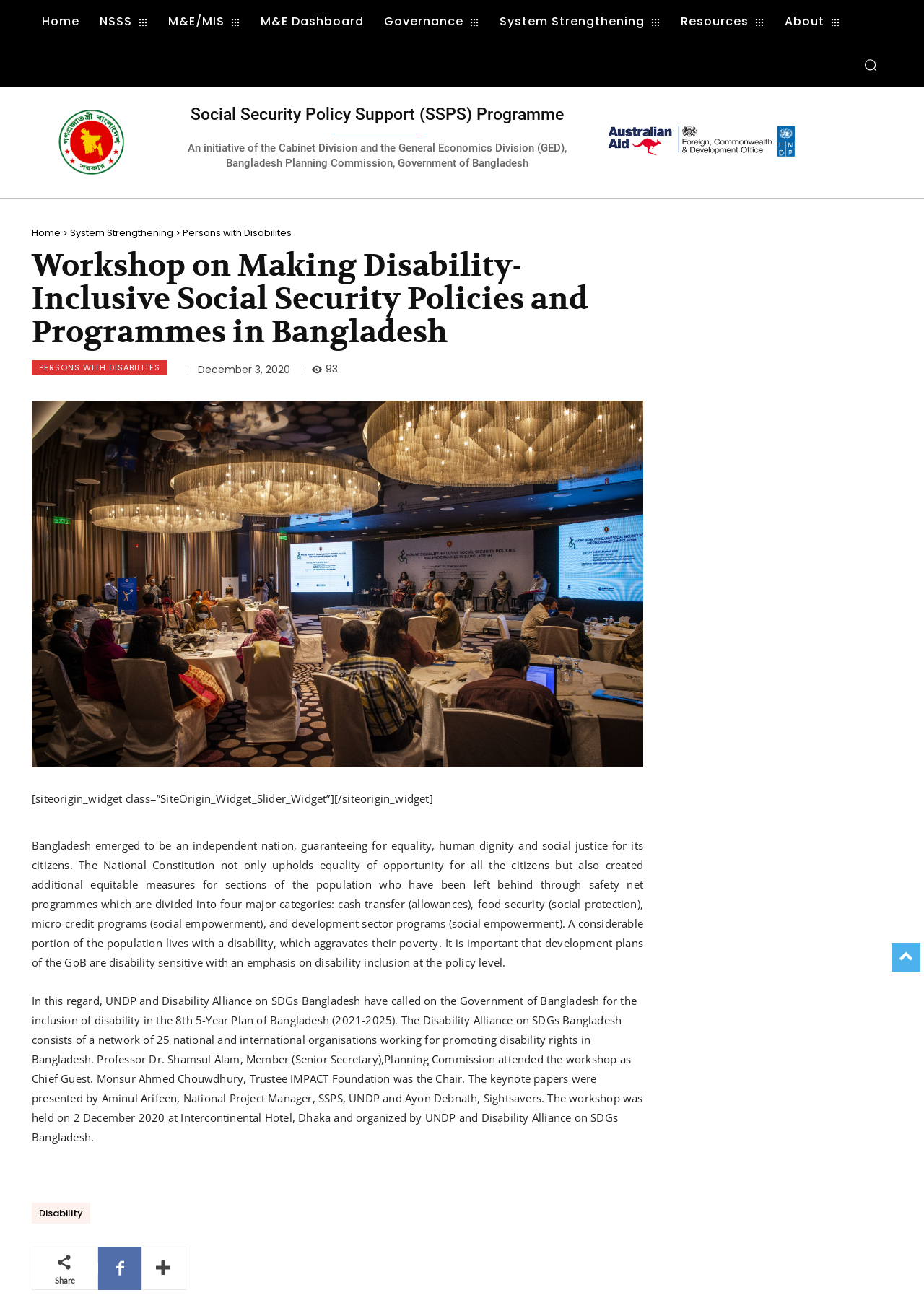Who attended the workshop as Chief Guest?
Please give a detailed and elaborate explanation in response to the question.

The information about the Chief Guest can be found in the paragraph on the webpage, which mentions that Professor Dr. Shamsul Alam, Member (Senior Secretary), Planning Commission attended the workshop as Chief Guest.